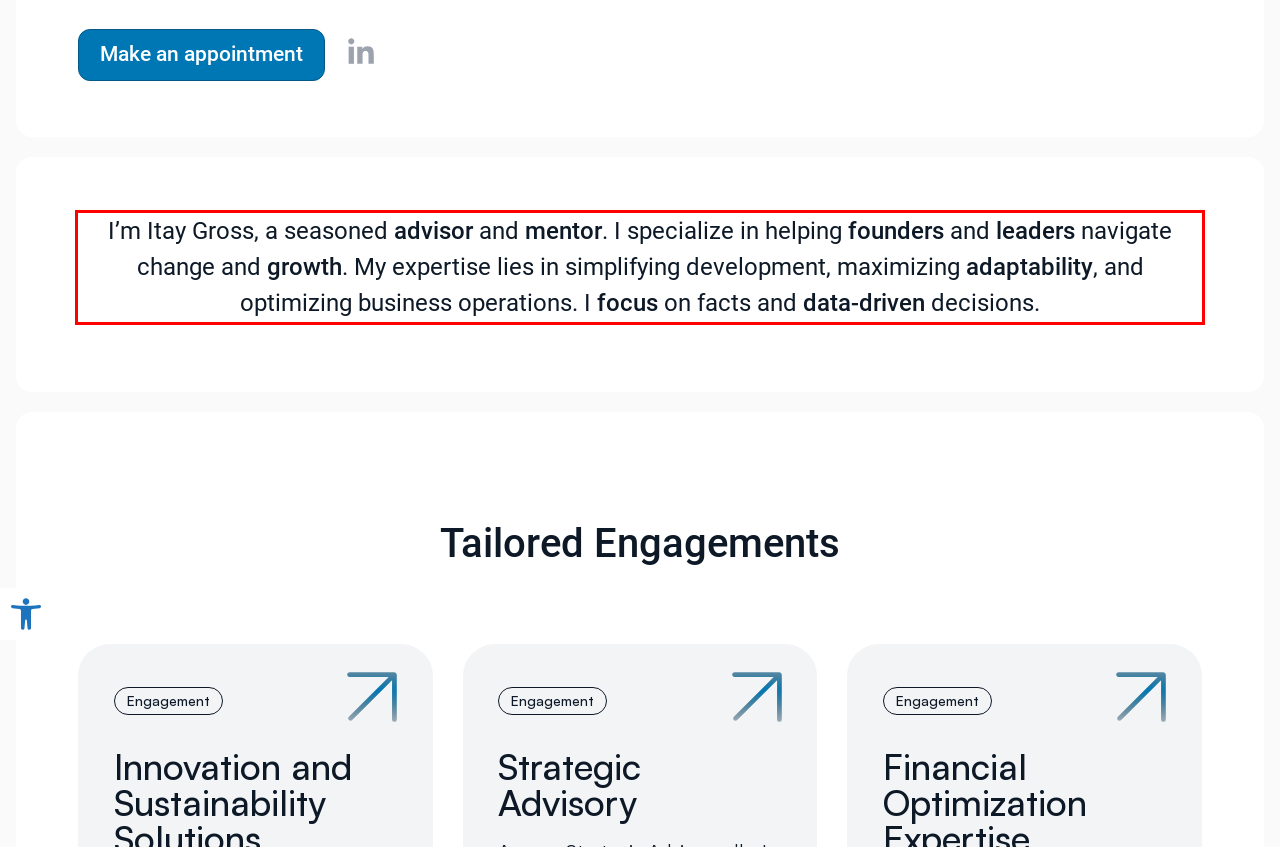Given a screenshot of a webpage containing a red bounding box, perform OCR on the text within this red bounding box and provide the text content.

I’m Itay Gross, a seasoned advisor and mentor. I specialize in helping founders and leaders navigate change and growth. My expertise lies in simplifying development, maximizing adaptability, and optimizing business operations. I focus on facts and data-driven decisions.